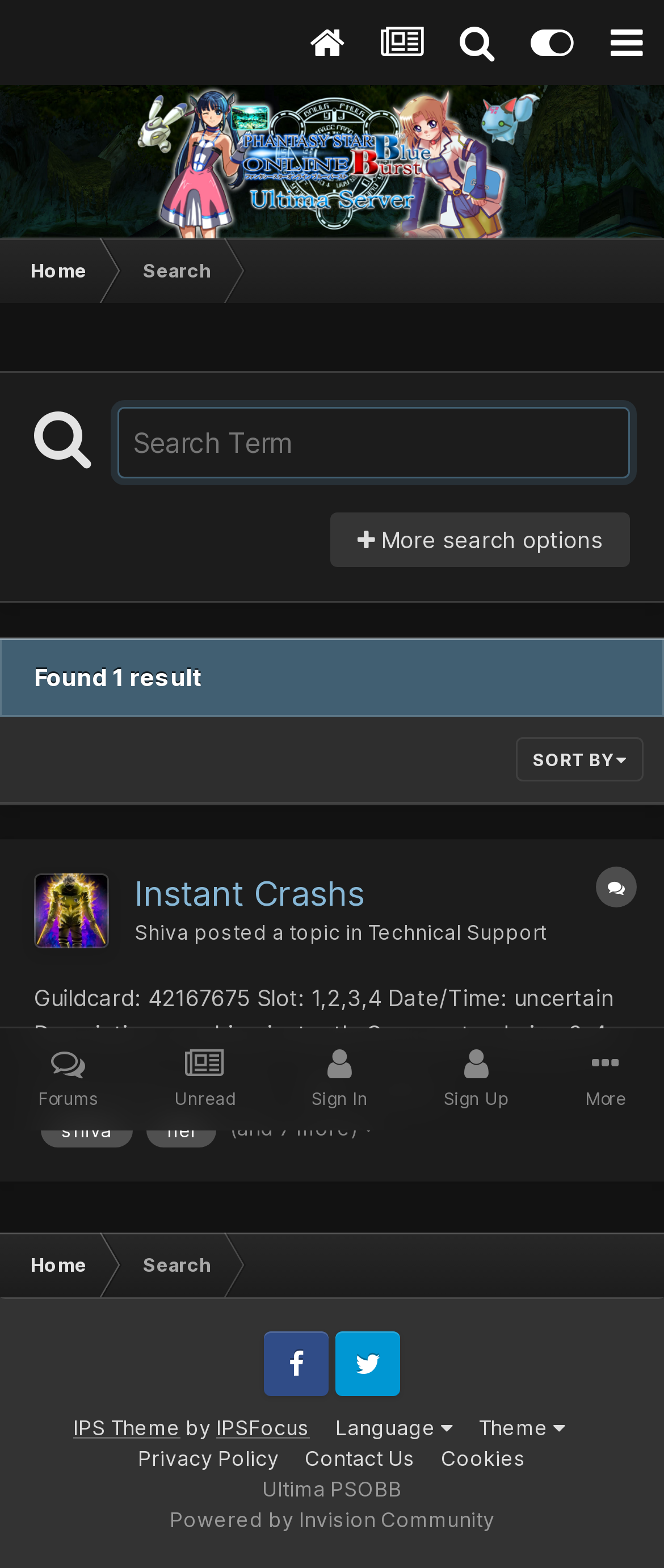Can you find the bounding box coordinates for the UI element given this description: "Skip to main content"? Provide the coordinates as four float numbers between 0 and 1: [left, top, right, bottom].

None